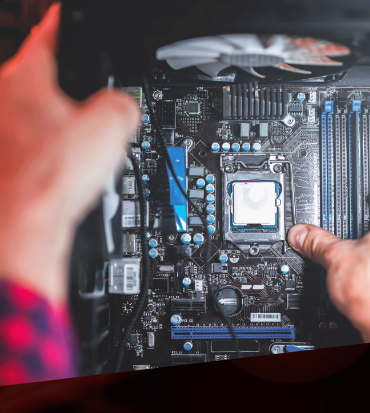Generate an elaborate caption for the image.

The image showcases a close-up of a computer motherboard, where skilled hands are in the process of installing or repairing components. The individual appears to be focused on aligning or securing a processor or cooling unit, indicated by the presence of a square socket in the center of the motherboard. Surrounding this central component are various connectors and memory slots, adorned with blue and black accents that enhance the motherboard’s intricate design. The background is blurred, drawing attention to the detailed circuitry and components, suggesting a professional setting dedicated to computer repair. This image perfectly encapsulates the technical precision involved in maintaining and upgrading computer systems, aligning with the services offered by A&P Technologies.